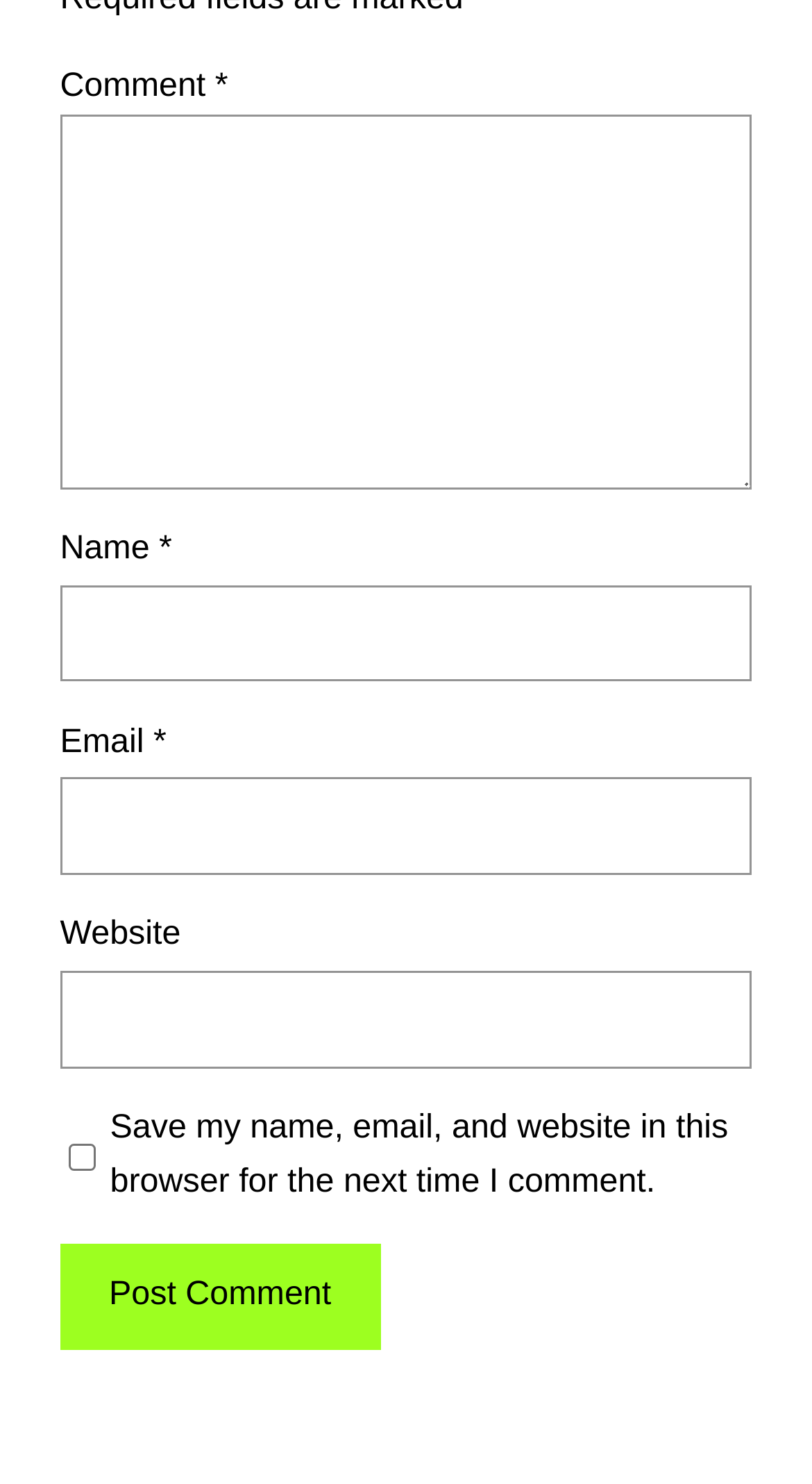How many required fields are there?
Please provide a detailed answer to the question.

There are three required fields on the webpage: 'Comment', 'Name', and 'Email'. These fields are marked with an asterisk (*) and are necessary to be filled in before submitting the comment.